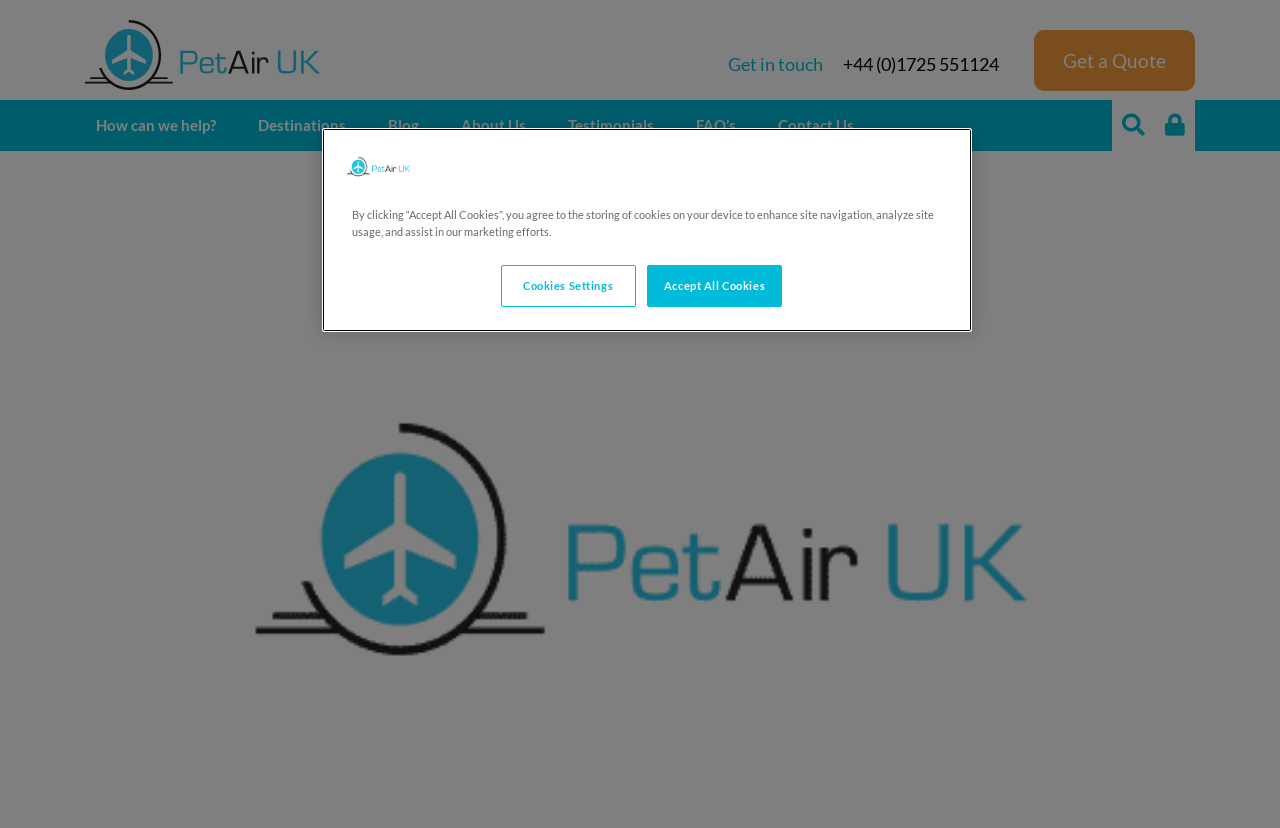From the element description Get in touch, predict the bounding box coordinates of the UI element. The coordinates must be specified in the format (top-left x, top-left y, bottom-right x, bottom-right y) and should be within the 0 to 1 range.

None